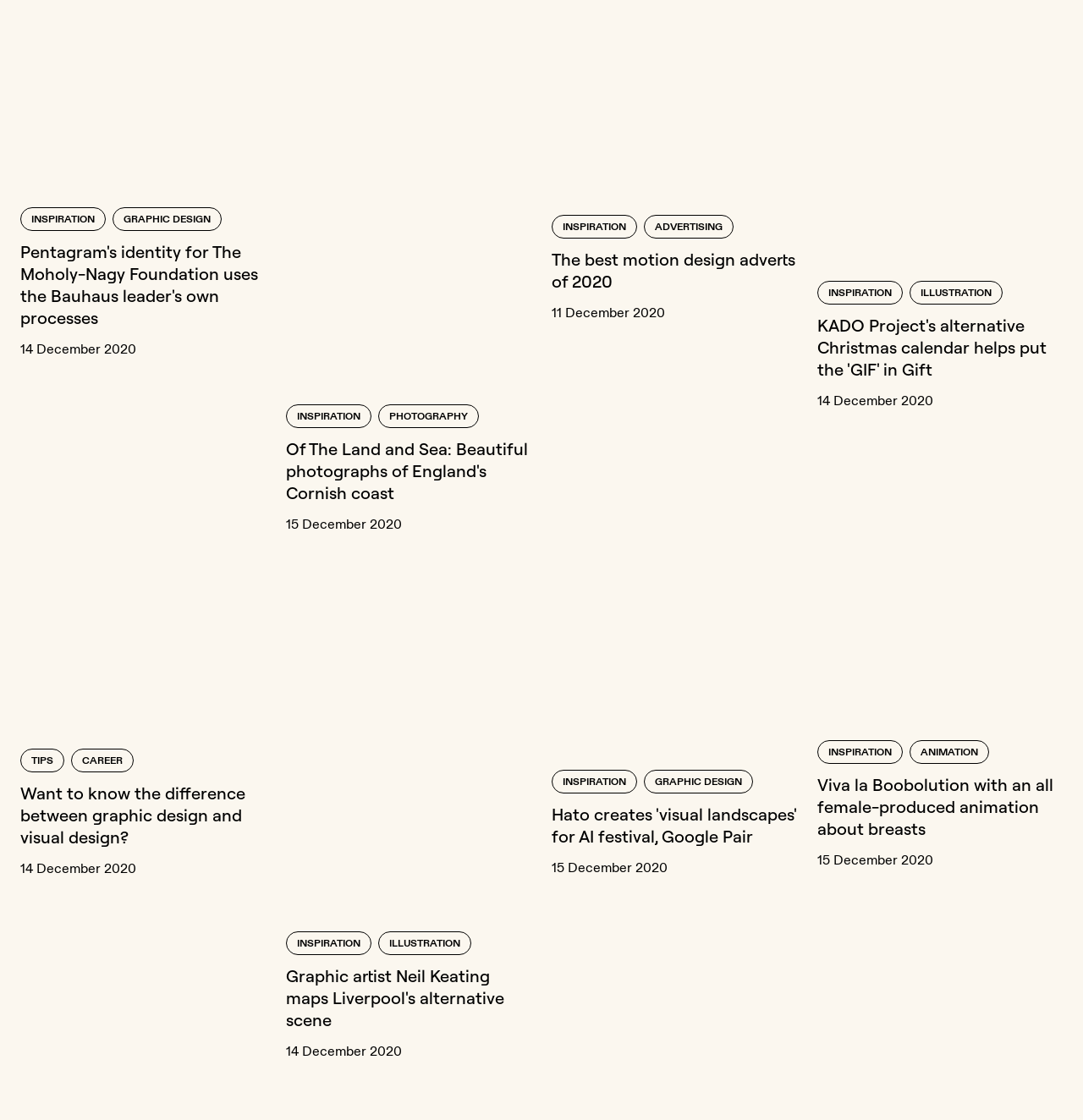What is the theme of the article 'KADO Project's alternative Christmas calendar helps put the 'GIF' in Gift'?
Can you provide an in-depth and detailed response to the question?

I found the article 'KADO Project's alternative Christmas calendar helps put the 'GIF' in Gift' on the webpage and inferred that its theme is related to Christmas, based on the mention of 'Christmas calendar' in the title.